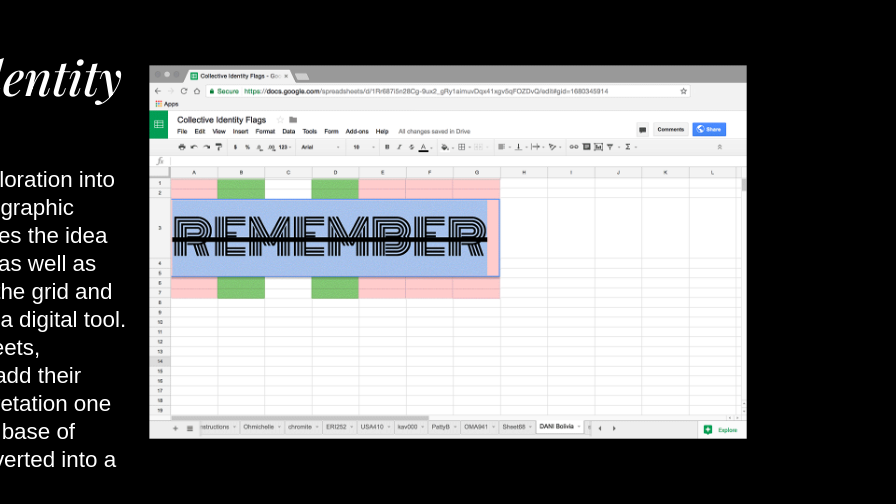Carefully examine the image and provide an in-depth answer to the question: What is the purpose of the project 'Collective Identity'?

The caption explains that the project 'Collective Identity' is an innovative approach to graphic design that emphasizes user-generated content and encourages creative expression through digital tools, which implies that the primary purpose of the project is to facilitate creative expression and collaboration.